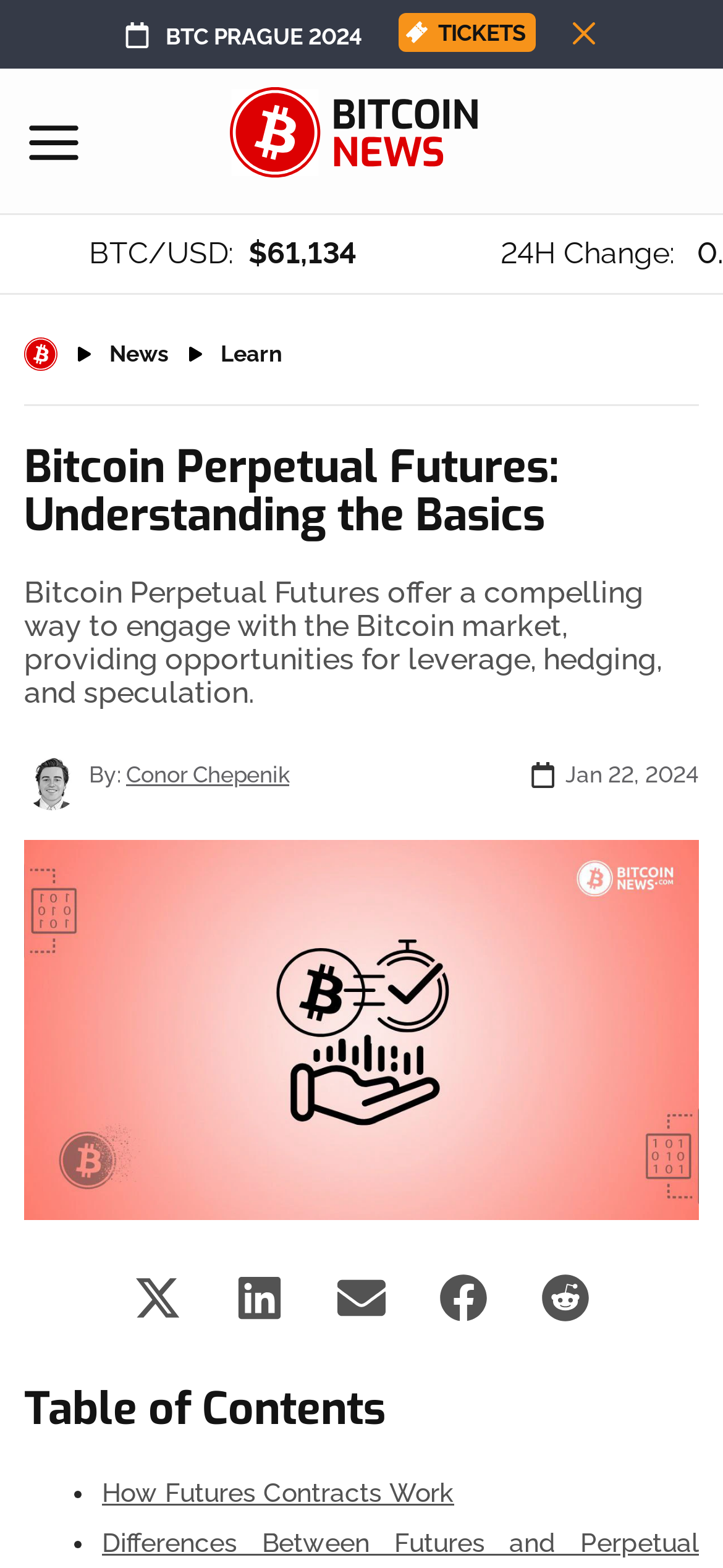Given the following UI element description: "Learn", find the bounding box coordinates in the webpage screenshot.

[0.305, 0.209, 0.39, 0.243]